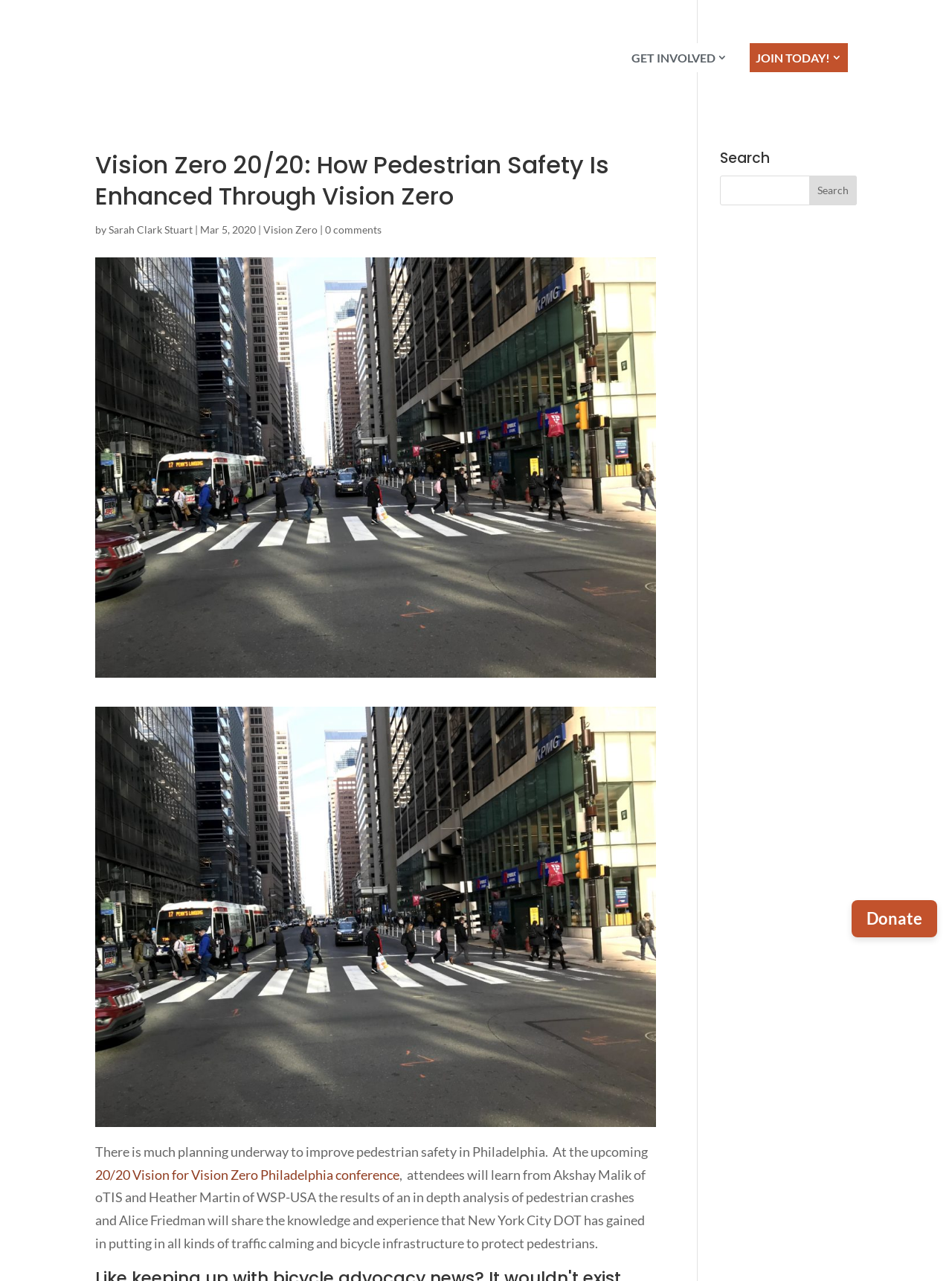Locate the bounding box coordinates of the area that needs to be clicked to fulfill the following instruction: "Click the link to learn about Vision Zero". The coordinates should be in the format of four float numbers between 0 and 1, namely [left, top, right, bottom].

[0.277, 0.174, 0.334, 0.184]